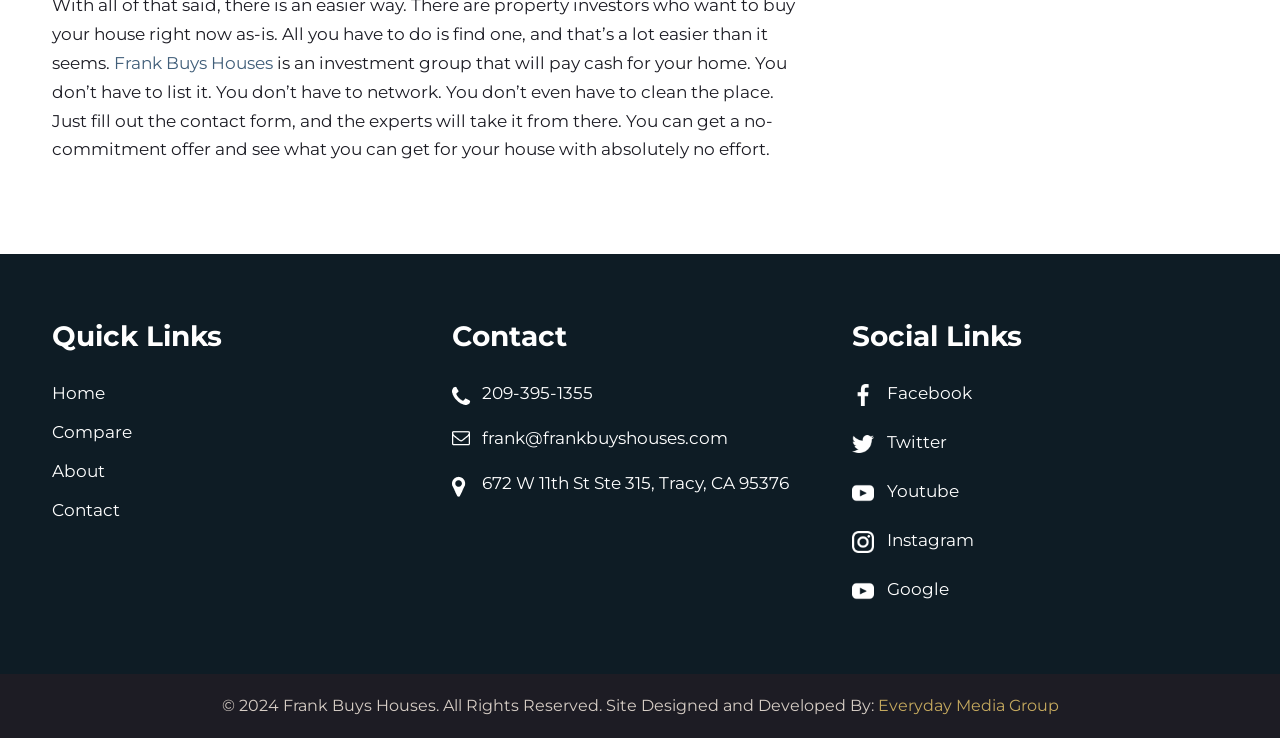What is the name of the investment group?
Carefully analyze the image and provide a thorough answer to the question.

The name of the investment group is mentioned in the link at the top of the webpage, which says 'Frank Buys Houses'.